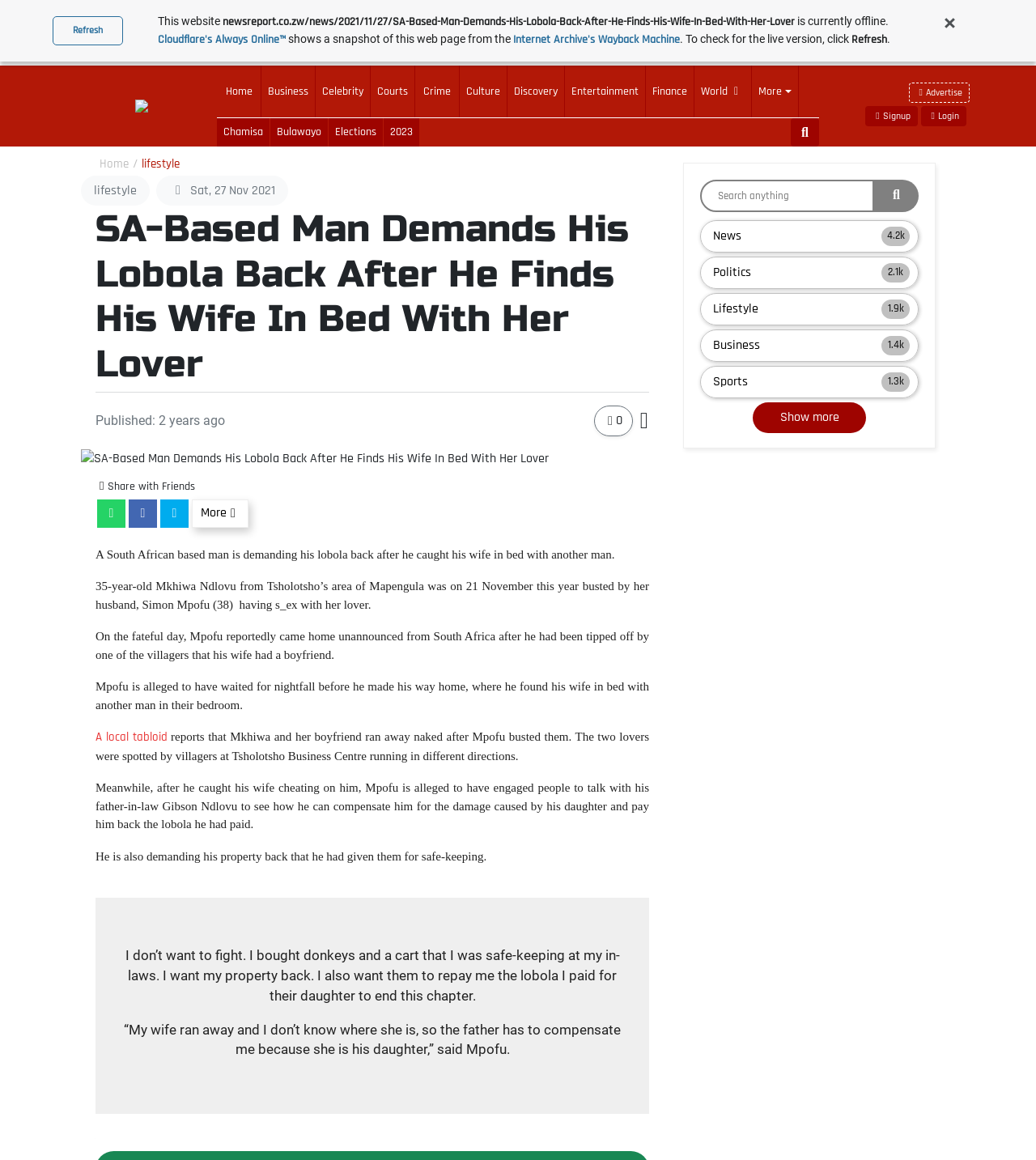Provide the bounding box coordinates of the HTML element this sentence describes: "name="search" placeholder="Search anything"".

[0.676, 0.168, 0.844, 0.196]